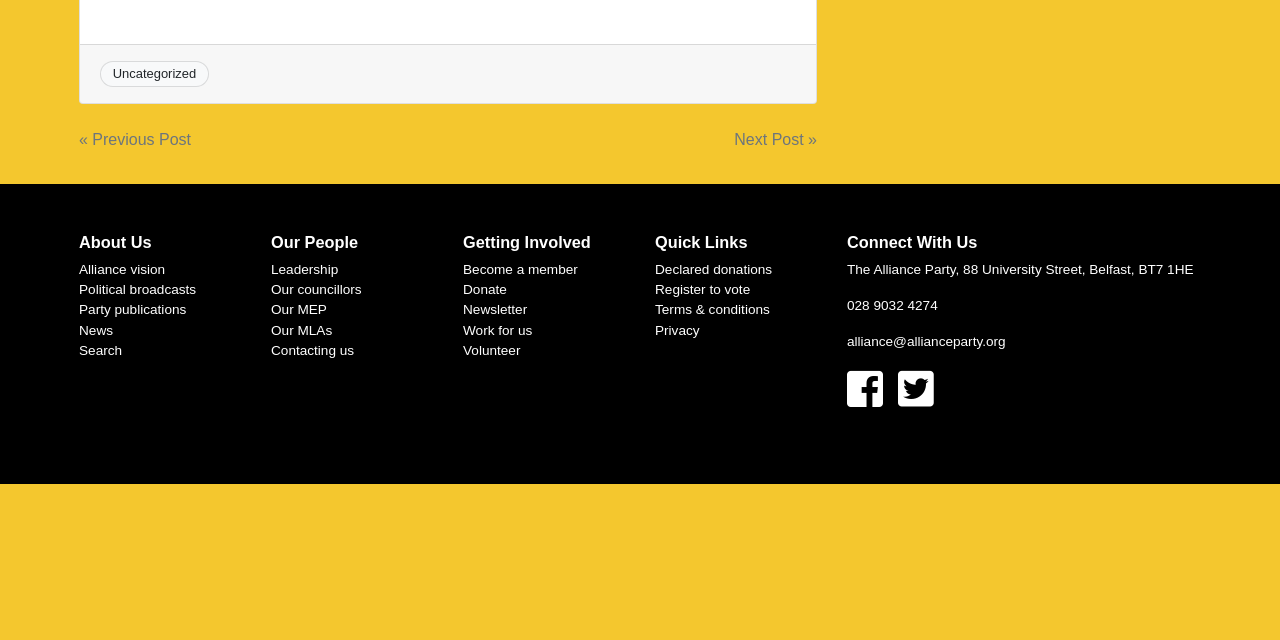Identify the bounding box coordinates of the HTML element based on this description: "Alliance vision".

[0.062, 0.409, 0.129, 0.432]